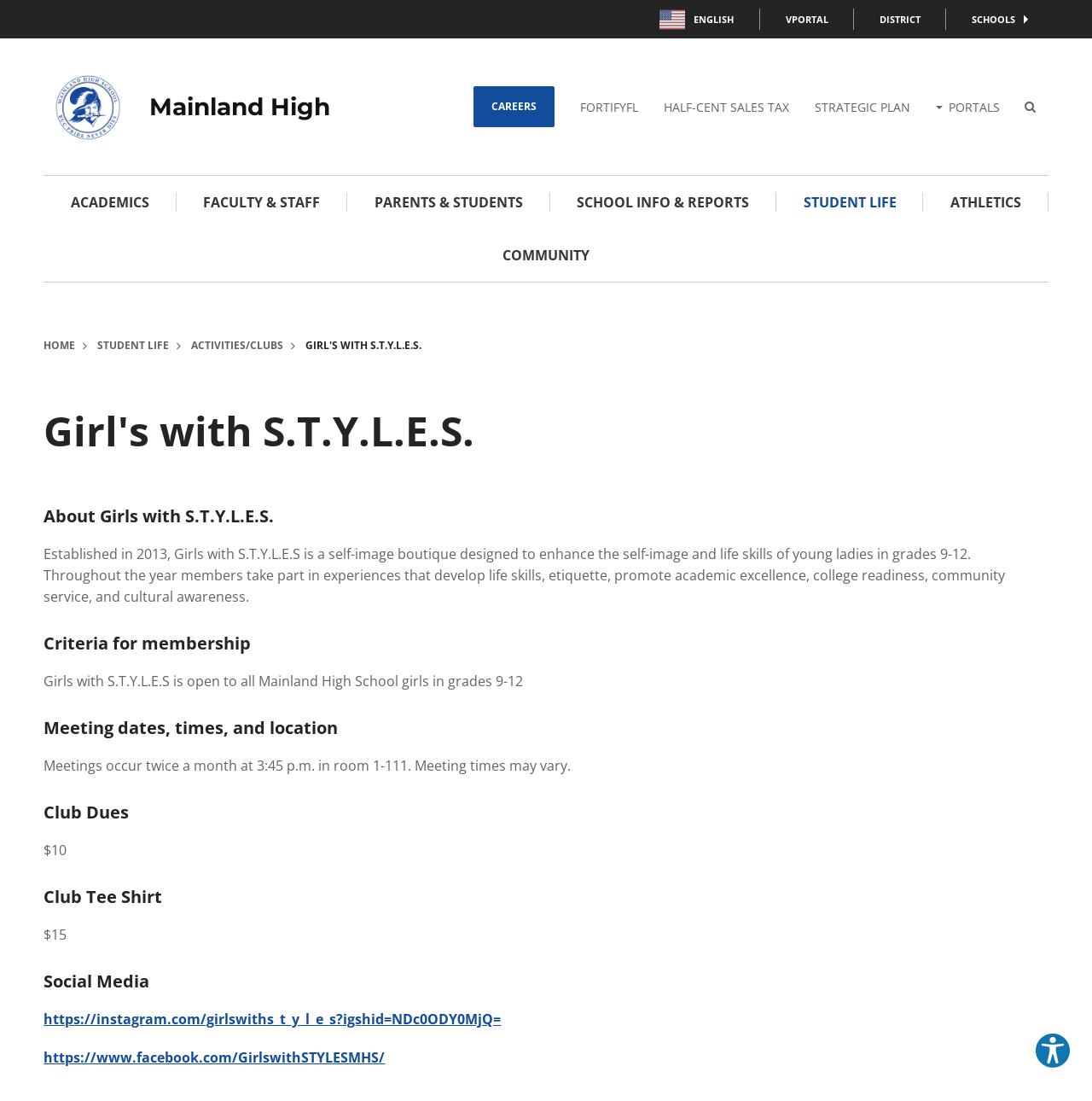Find the bounding box of the element with the following description: "parent_node: 3D Mockups". The coordinates must be four float numbers between 0 and 1, formatted as [left, top, right, bottom].

None